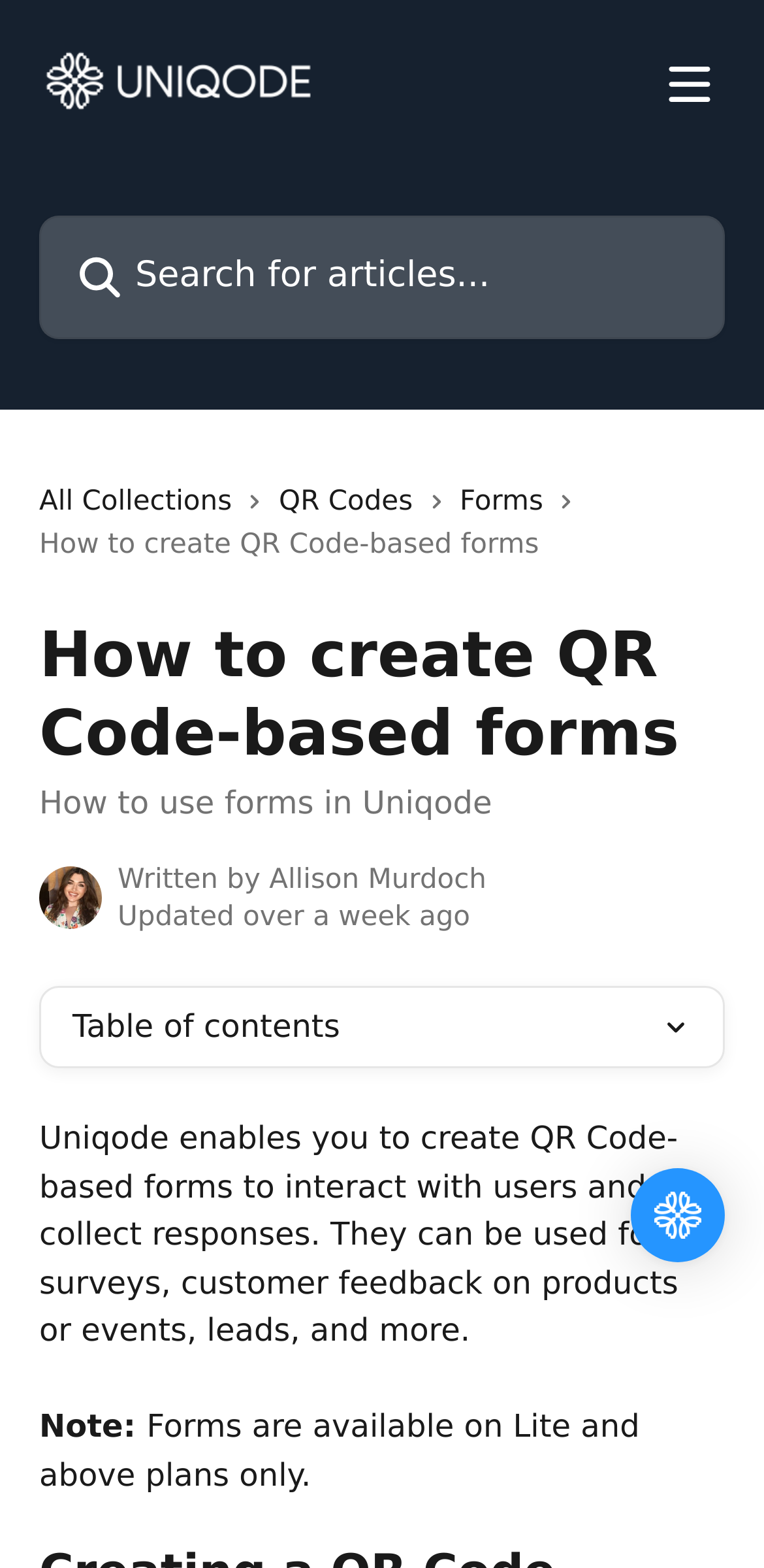How many links are in the header?
Look at the image and answer the question with a single word or phrase.

4